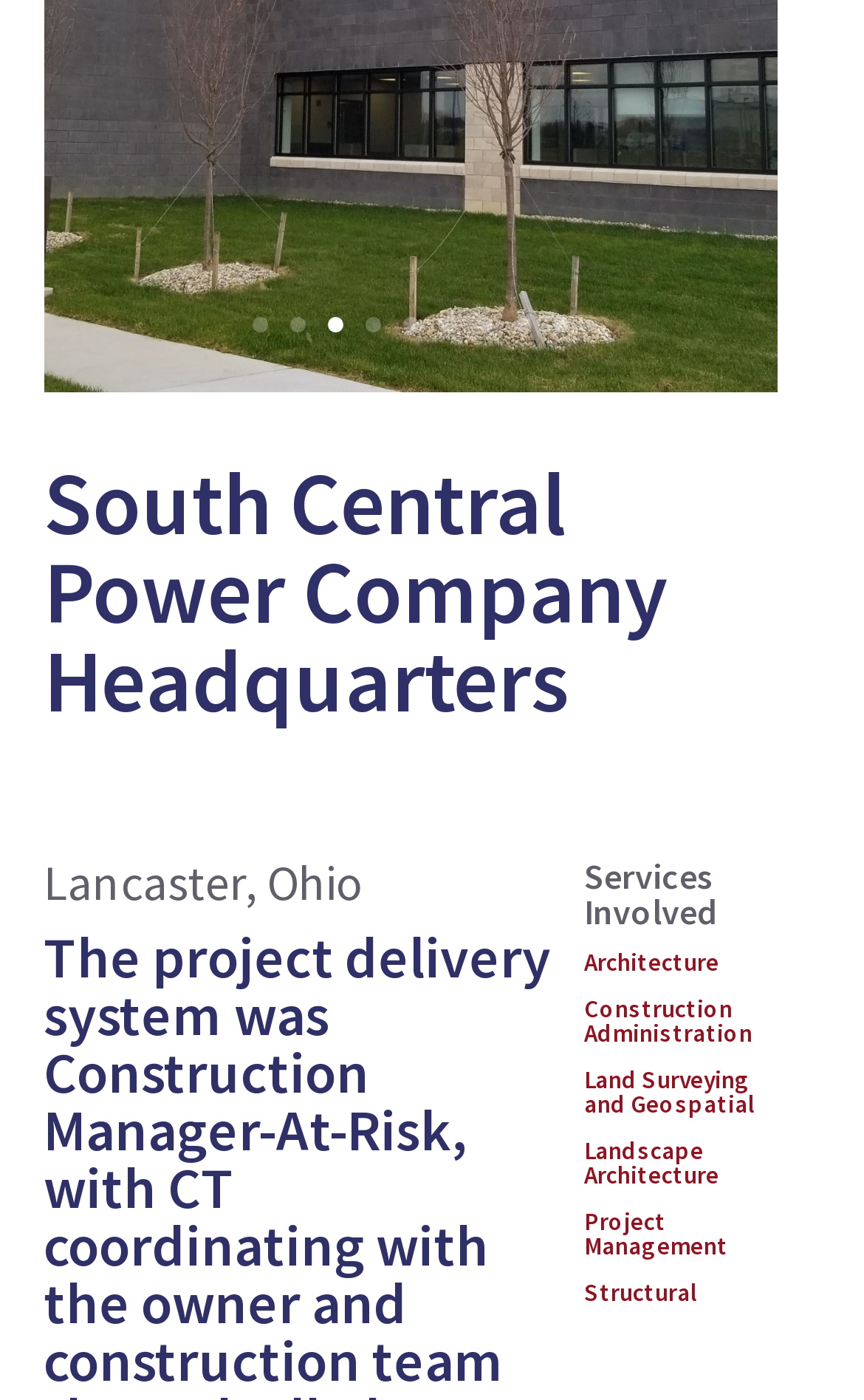Locate the bounding box of the user interface element based on this description: "6".

[0.51, 0.226, 0.528, 0.237]